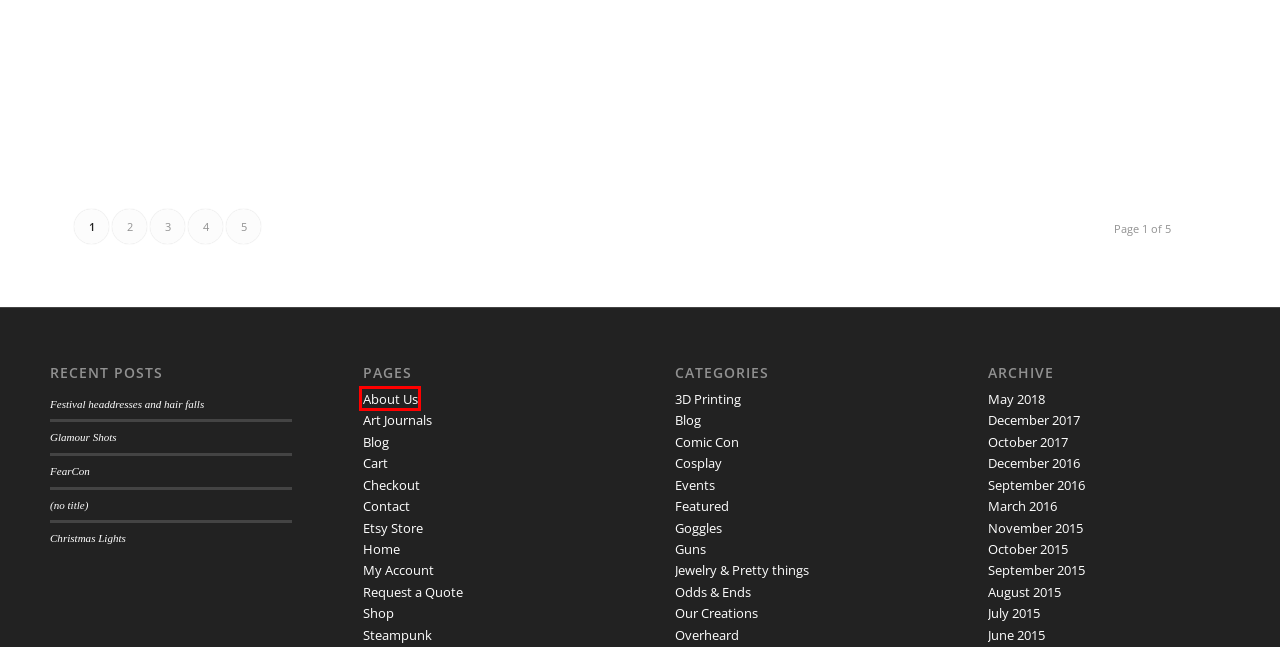You have been given a screenshot of a webpage, where a red bounding box surrounds a UI element. Identify the best matching webpage description for the page that loads after the element in the bounding box is clicked. Options include:
A. Christmas Lights – Three Penny Market
B. June 2015 – Three Penny Market
C. Festival headdresses and hair falls – Three Penny Market
D. December 2017 – Three Penny Market
E. Request a Quote – Three Penny Market
F. Our Creations – Three Penny Market
G. Blog – Page 5 – Three Penny Market
H. About Us – Three Penny Market

H